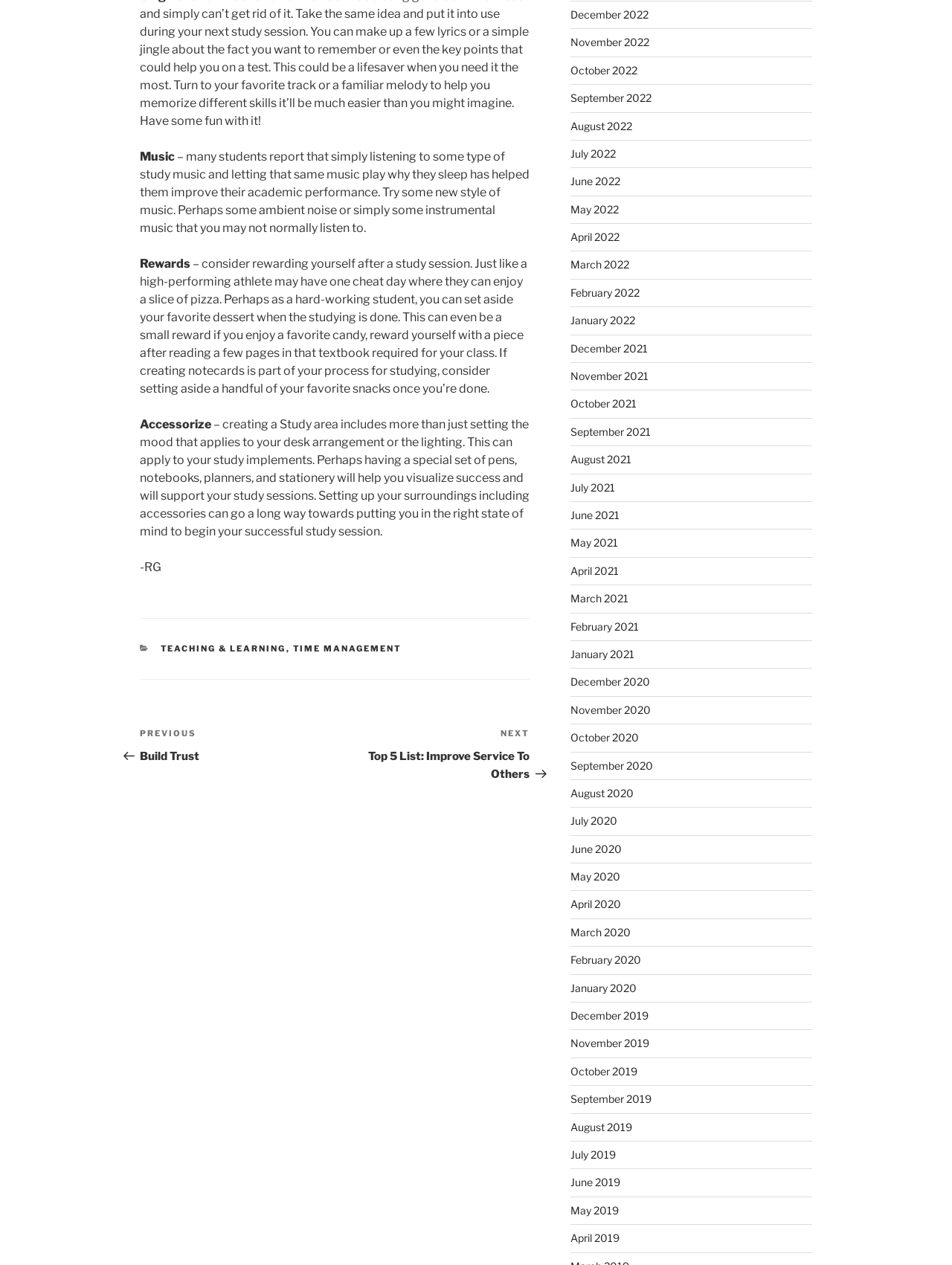Please specify the coordinates of the bounding box for the element that should be clicked to carry out this instruction: "Click on 'TEACHING & LEARNING'". The coordinates must be four float numbers between 0 and 1, formatted as [left, top, right, bottom].

[0.168, 0.509, 0.3, 0.517]